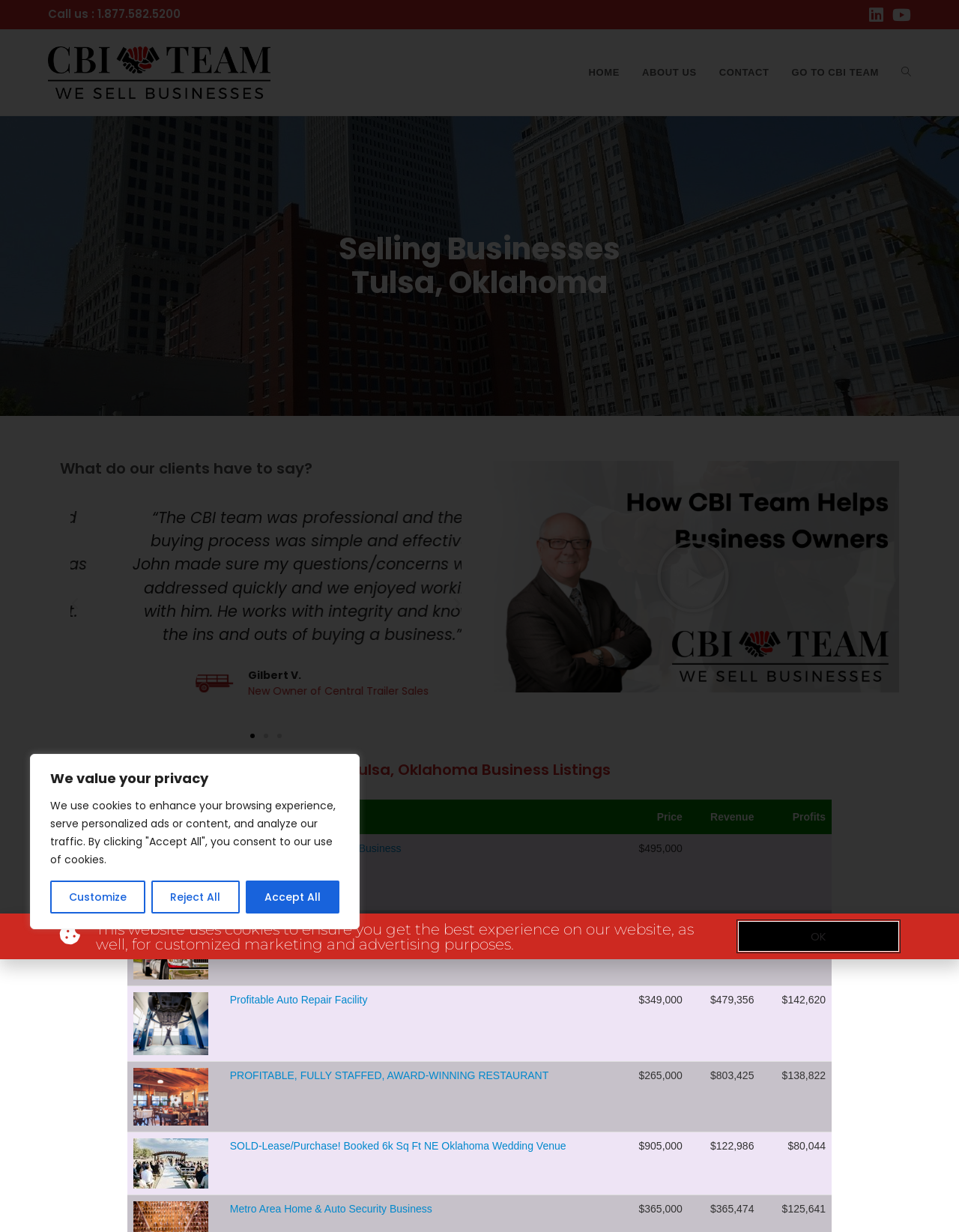Can you provide the bounding box coordinates for the element that should be clicked to implement the instruction: "Go to HOME page"?

[0.602, 0.036, 0.658, 0.081]